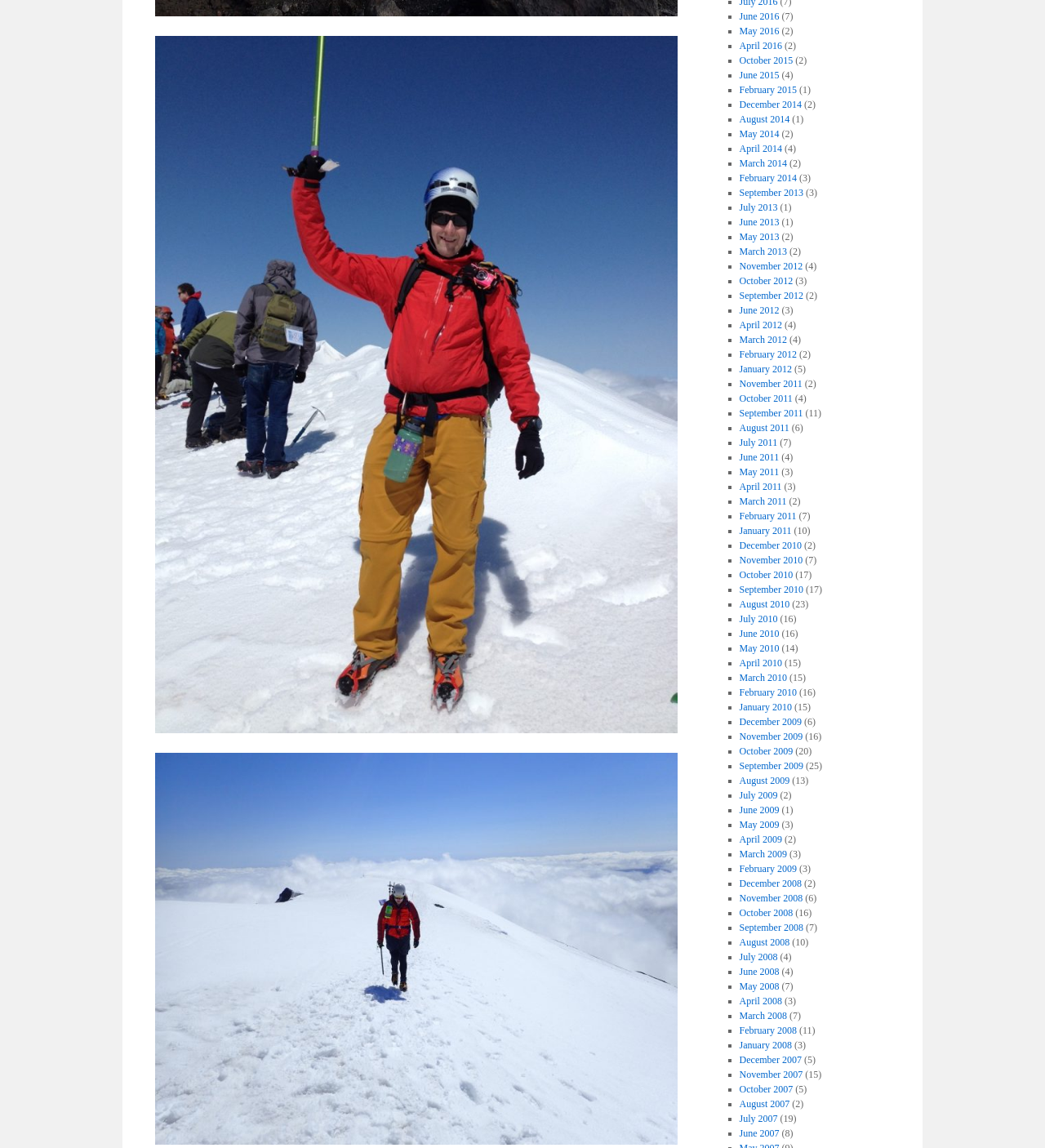Using details from the image, please answer the following question comprehensively:
What is the latest month listed?

I looked at the list of months and found that June 2016 is the latest month listed.